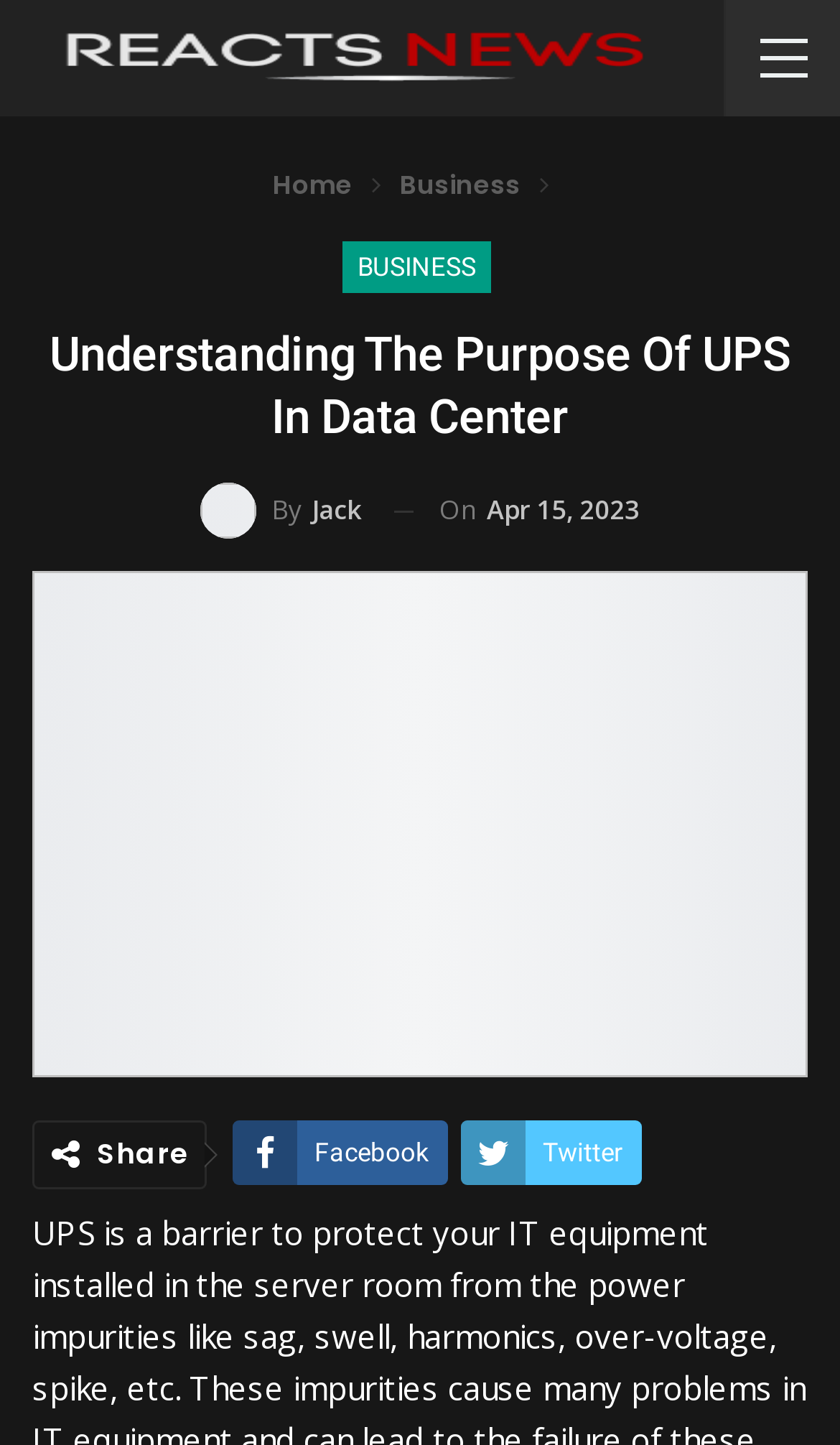Extract the bounding box coordinates of the UI element described by: "Pinterest". The coordinates should include four float numbers ranging from 0 to 1, e.g., [left, top, right, bottom].

[0.321, 0.888, 0.564, 0.933]